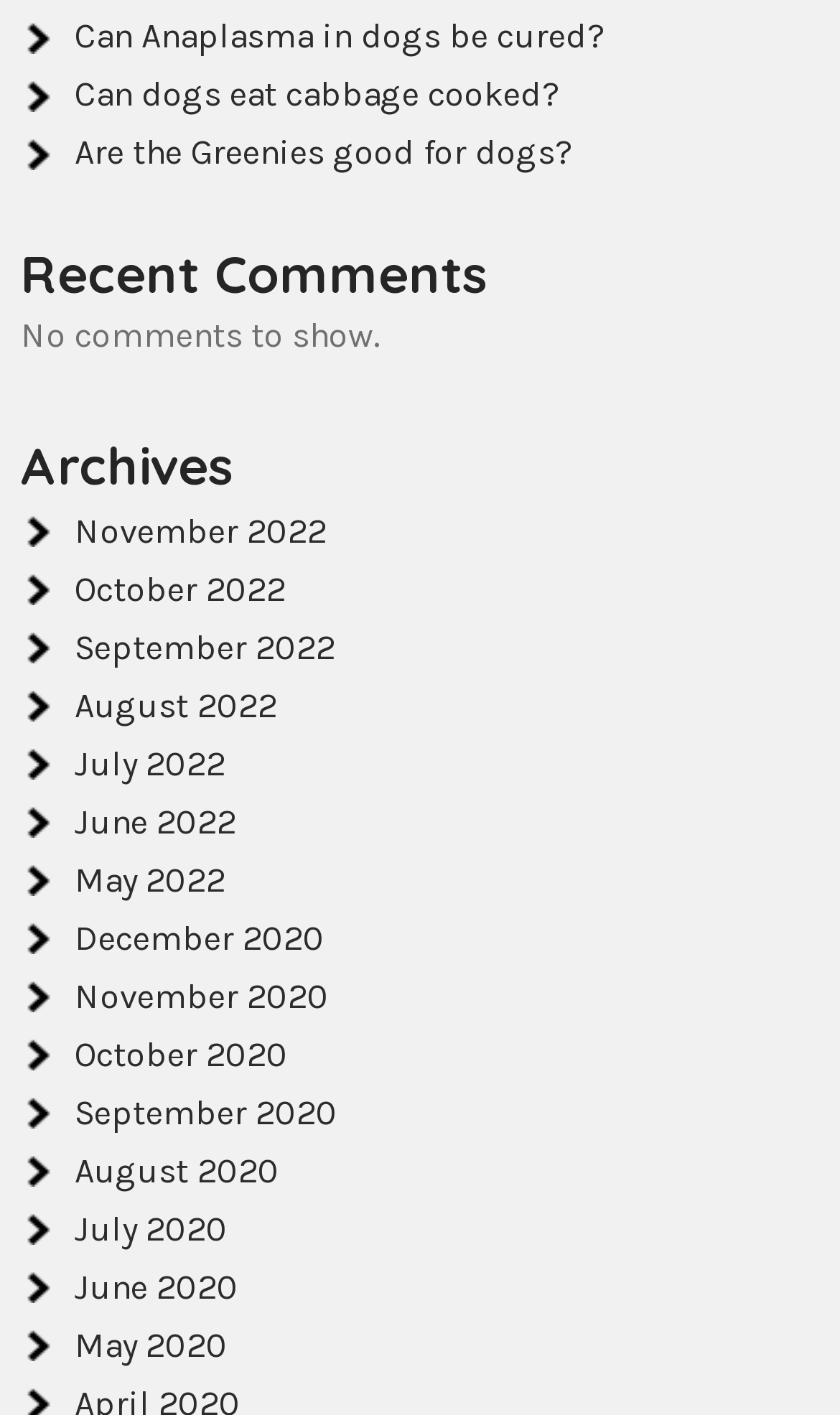How many headings are there on the webpage?
Based on the image, answer the question with as much detail as possible.

I identified two headings on the webpage: 'Recent Comments' and 'Archives'.